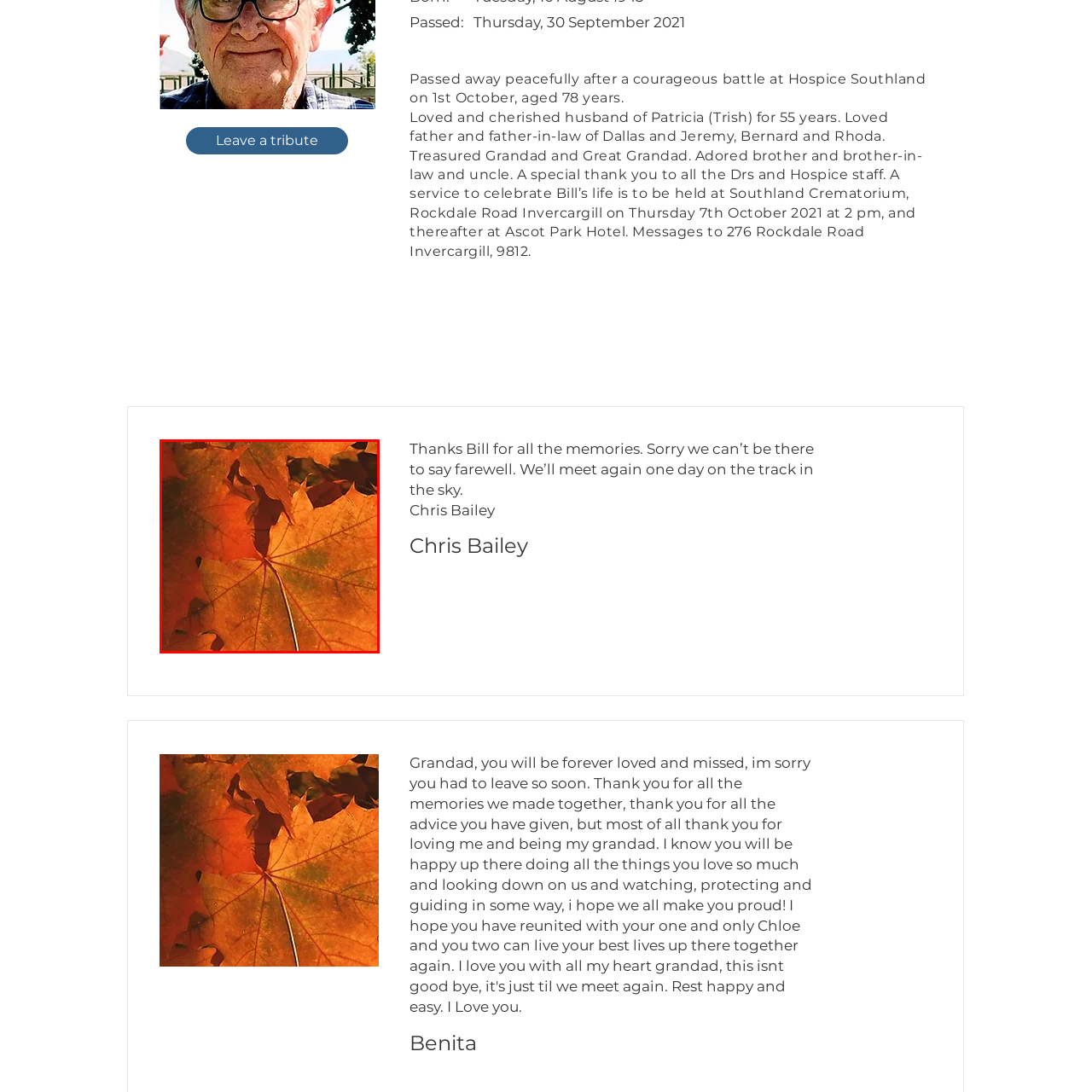Analyze the image highlighted by the red bounding box and give a one-word or phrase answer to the query: What is the atmosphere evoked by the image?

Warm and inviting